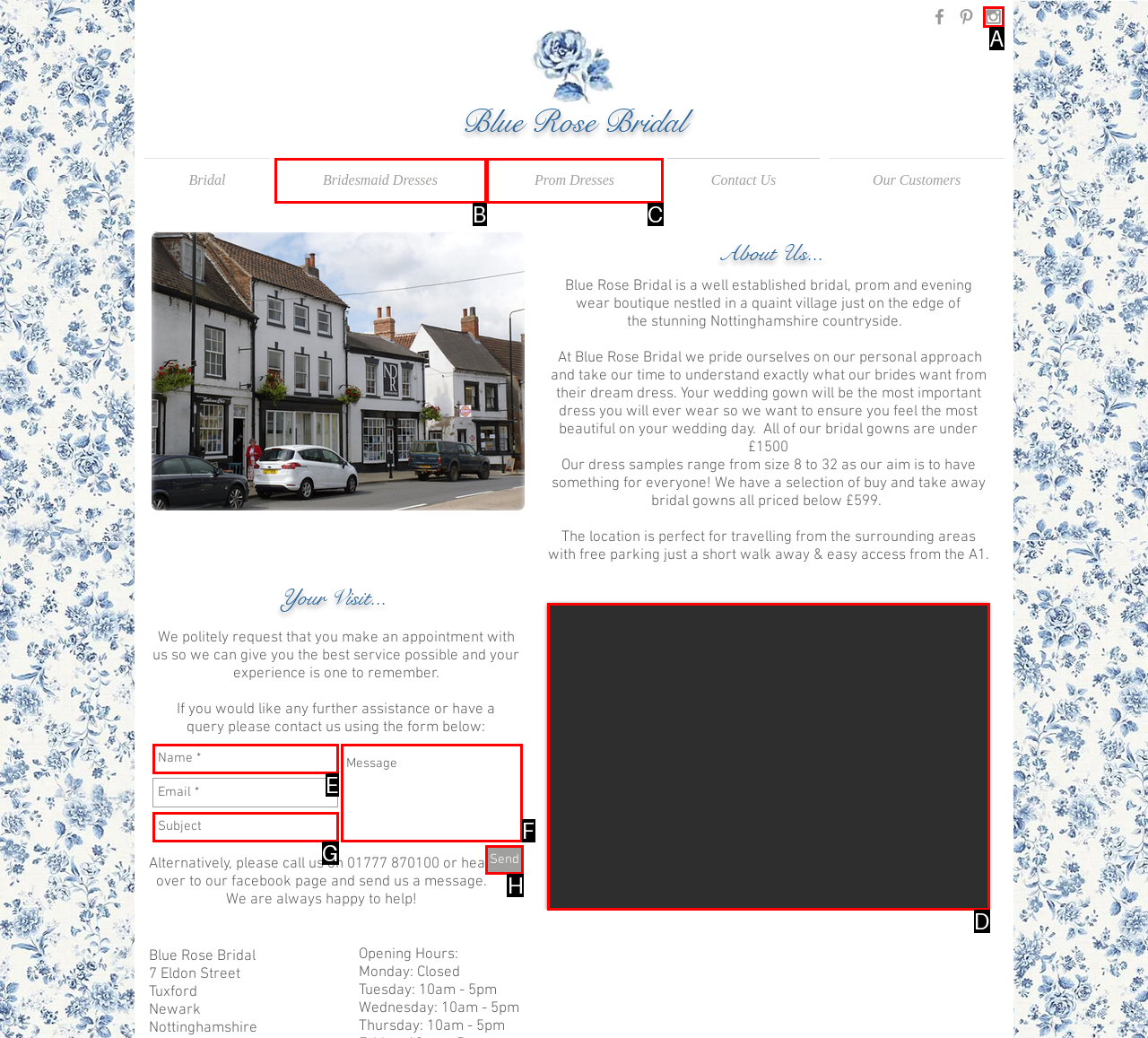Identify the letter of the UI element needed to carry out the task: Click the Send button
Reply with the letter of the chosen option.

H